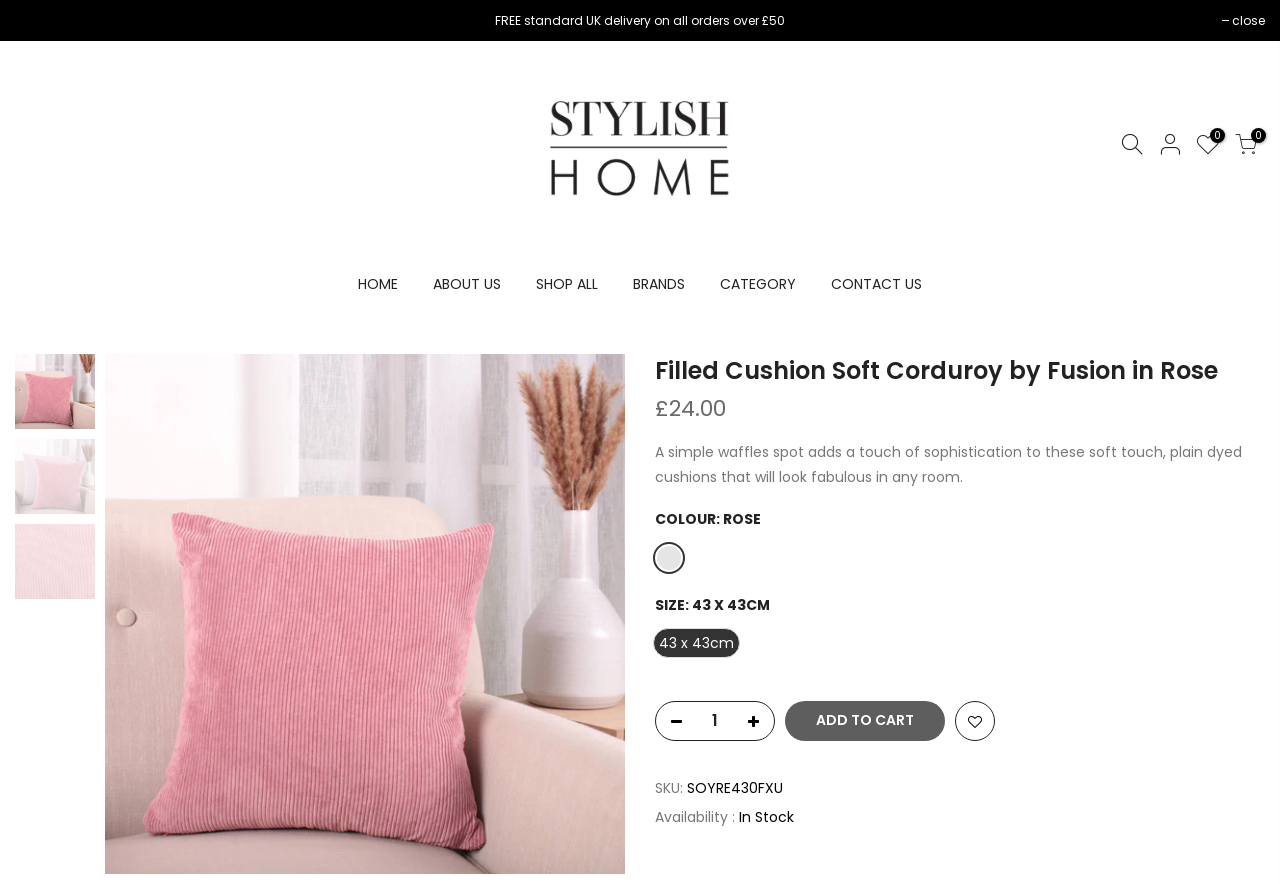Please examine the image and answer the question with a detailed explanation:
Is the Filled Cushion Soft Corduroy in stock?

The availability of the Filled Cushion Soft Corduroy can be found in the product details section, where it is displayed as 'Availability : In Stock'.